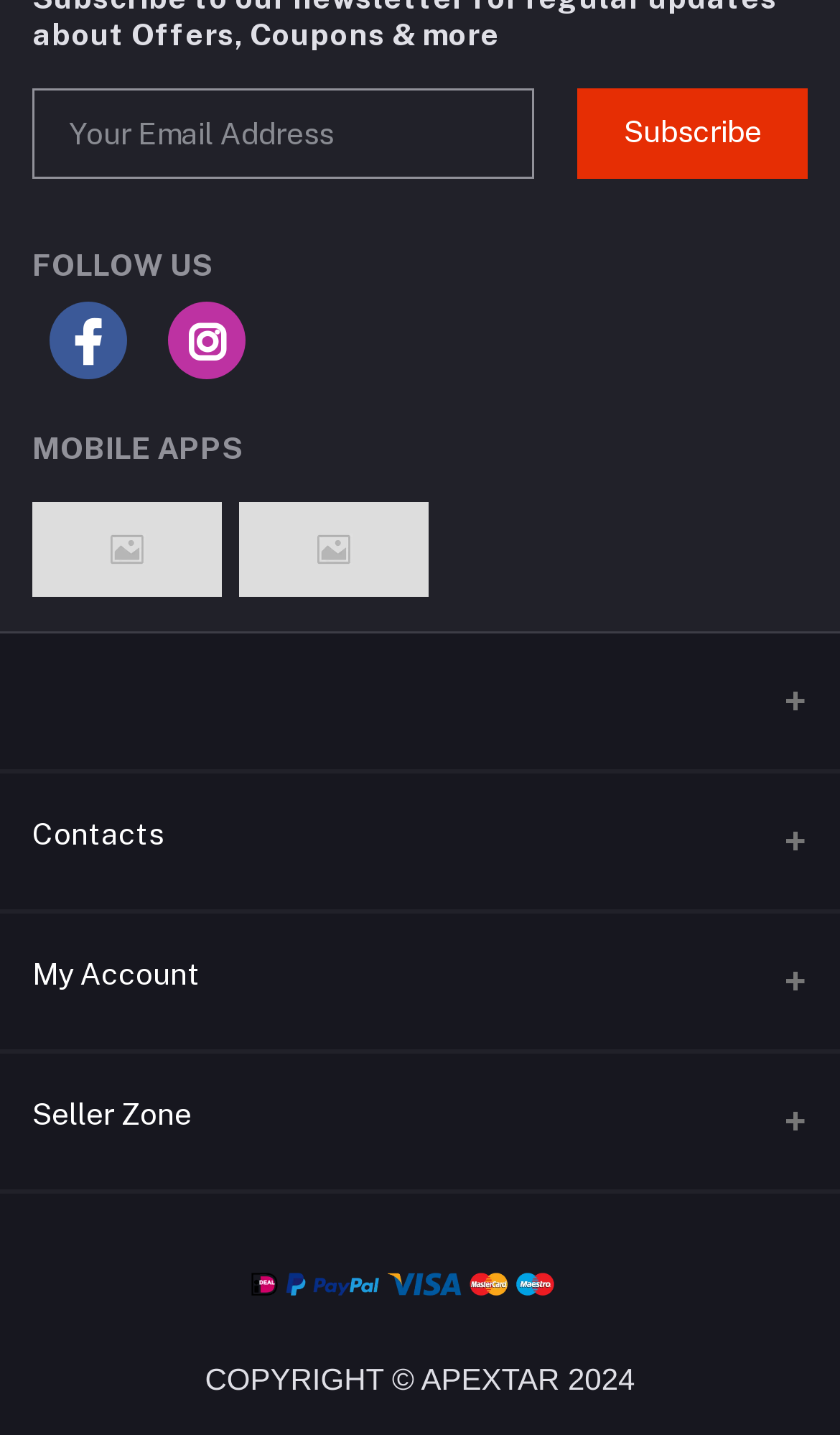Can you find the bounding box coordinates for the element that needs to be clicked to execute this instruction: "Download the mobile app"? The coordinates should be given as four float numbers between 0 and 1, i.e., [left, top, right, bottom].

[0.038, 0.369, 0.264, 0.392]